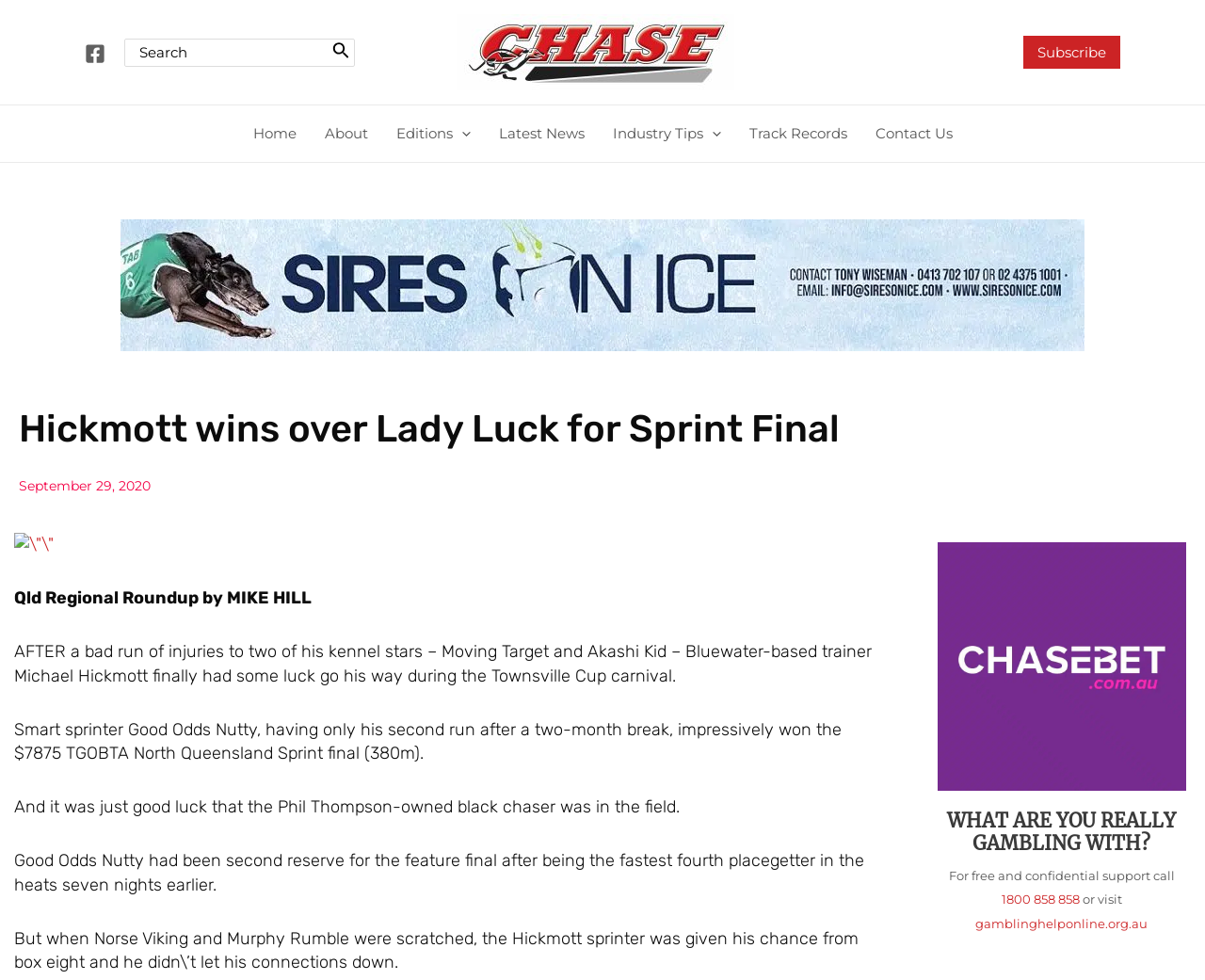What is the name of the website?
Please answer using one word or phrase, based on the screenshot.

Chase News